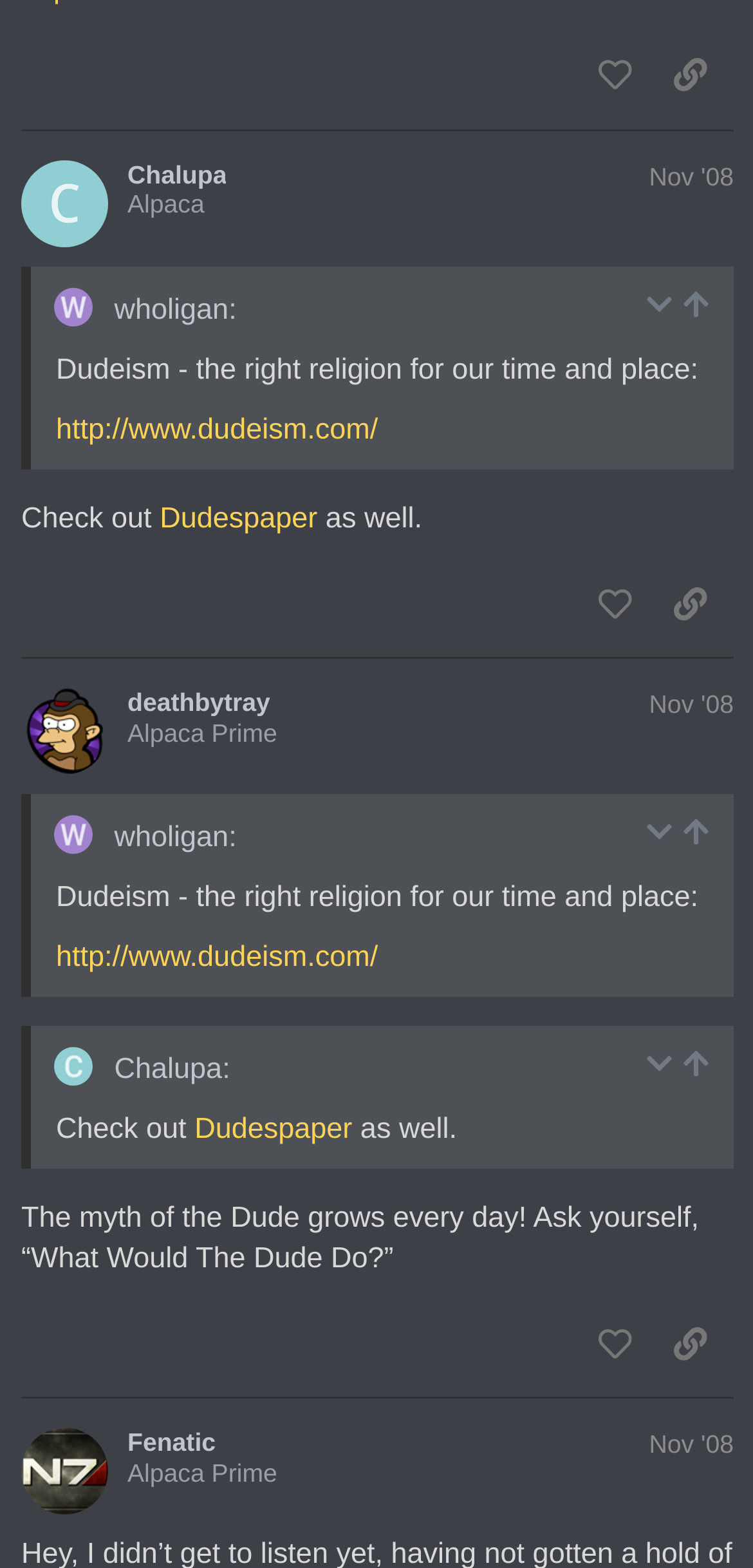What is the relationship between the users 'wholigan' and 'Chalupa'?
Please use the visual content to give a single word or phrase answer.

Unknown